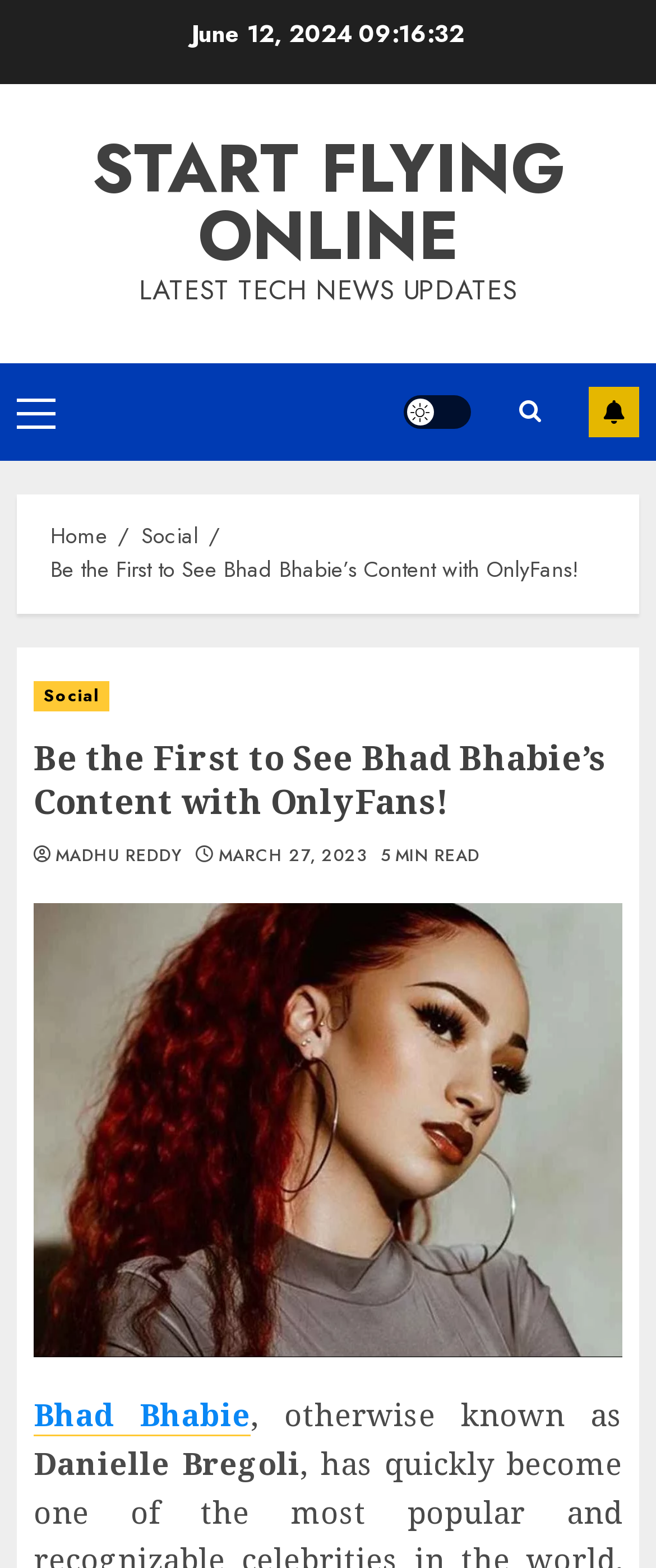What is the date mentioned on the webpage?
Using the image provided, answer with just one word or phrase.

June 12, 2024